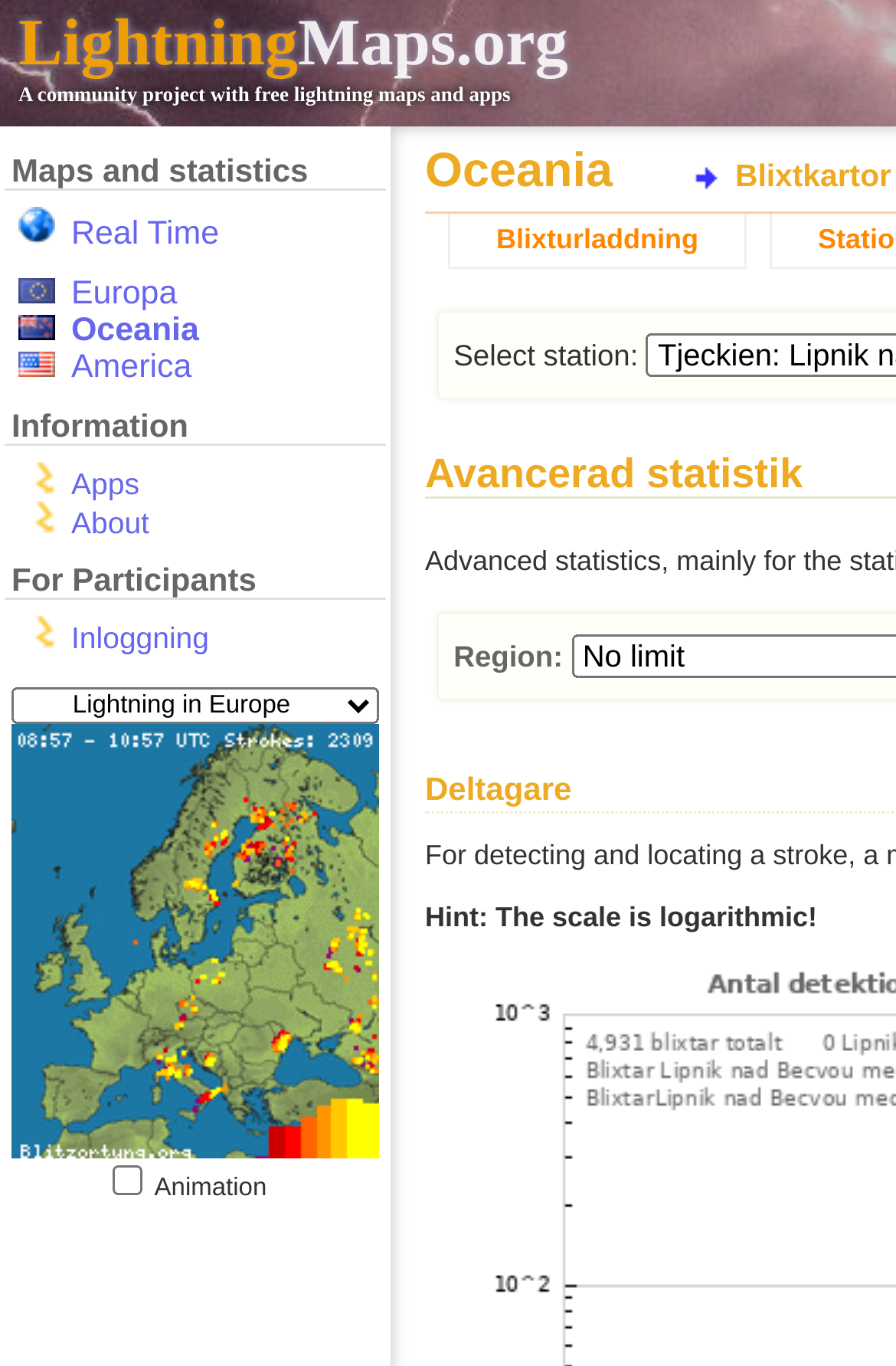Identify the bounding box coordinates for the element you need to click to achieve the following task: "Go to About". Provide the bounding box coordinates as four float numbers between 0 and 1, in the form [left, top, right, bottom].

[0.079, 0.37, 0.167, 0.395]